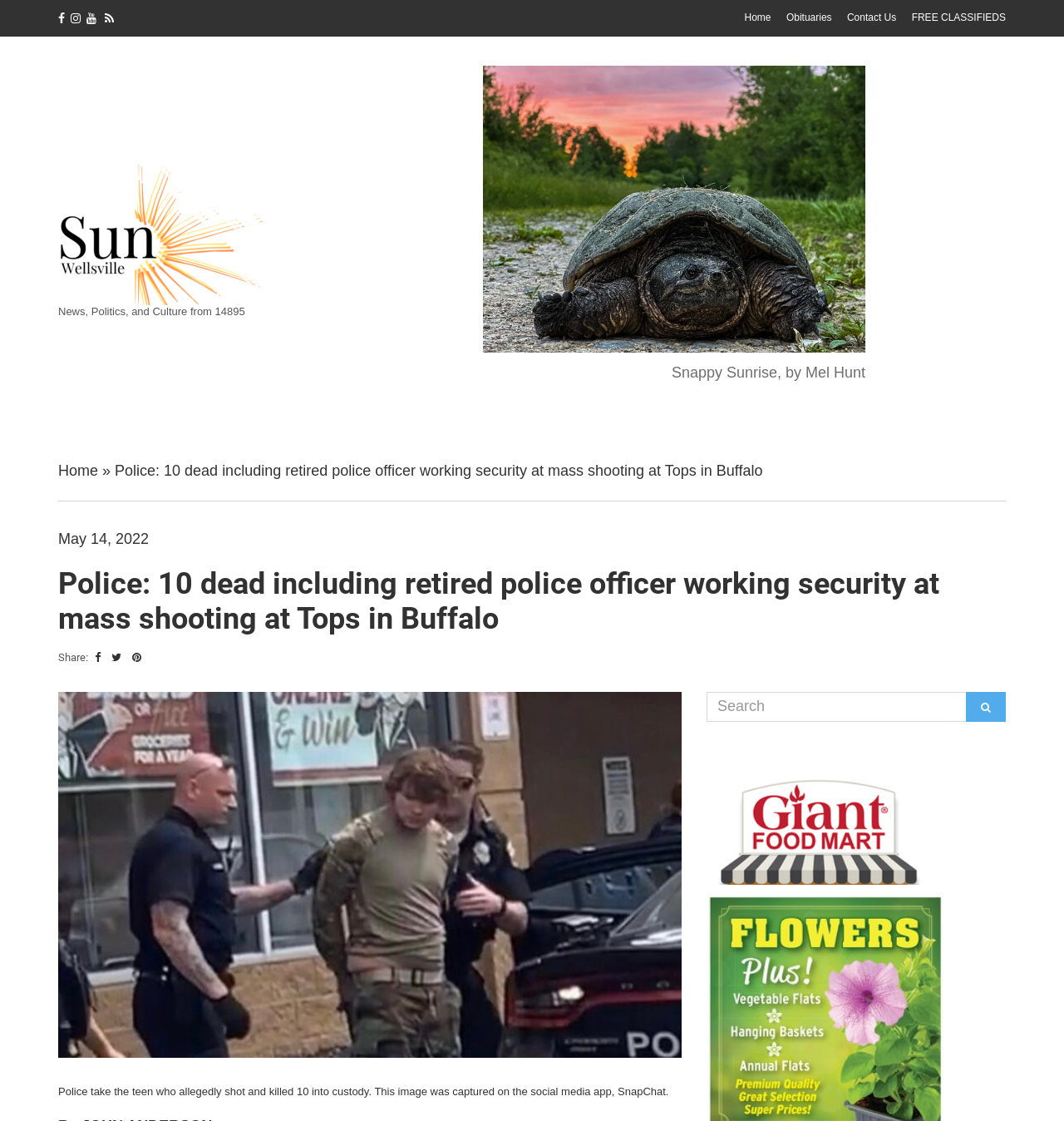Please find the bounding box coordinates (top-left x, top-left y, bottom-right x, bottom-right y) in the screenshot for the UI element described as follows: FREE CLASSIFIEDS

[0.857, 0.01, 0.945, 0.021]